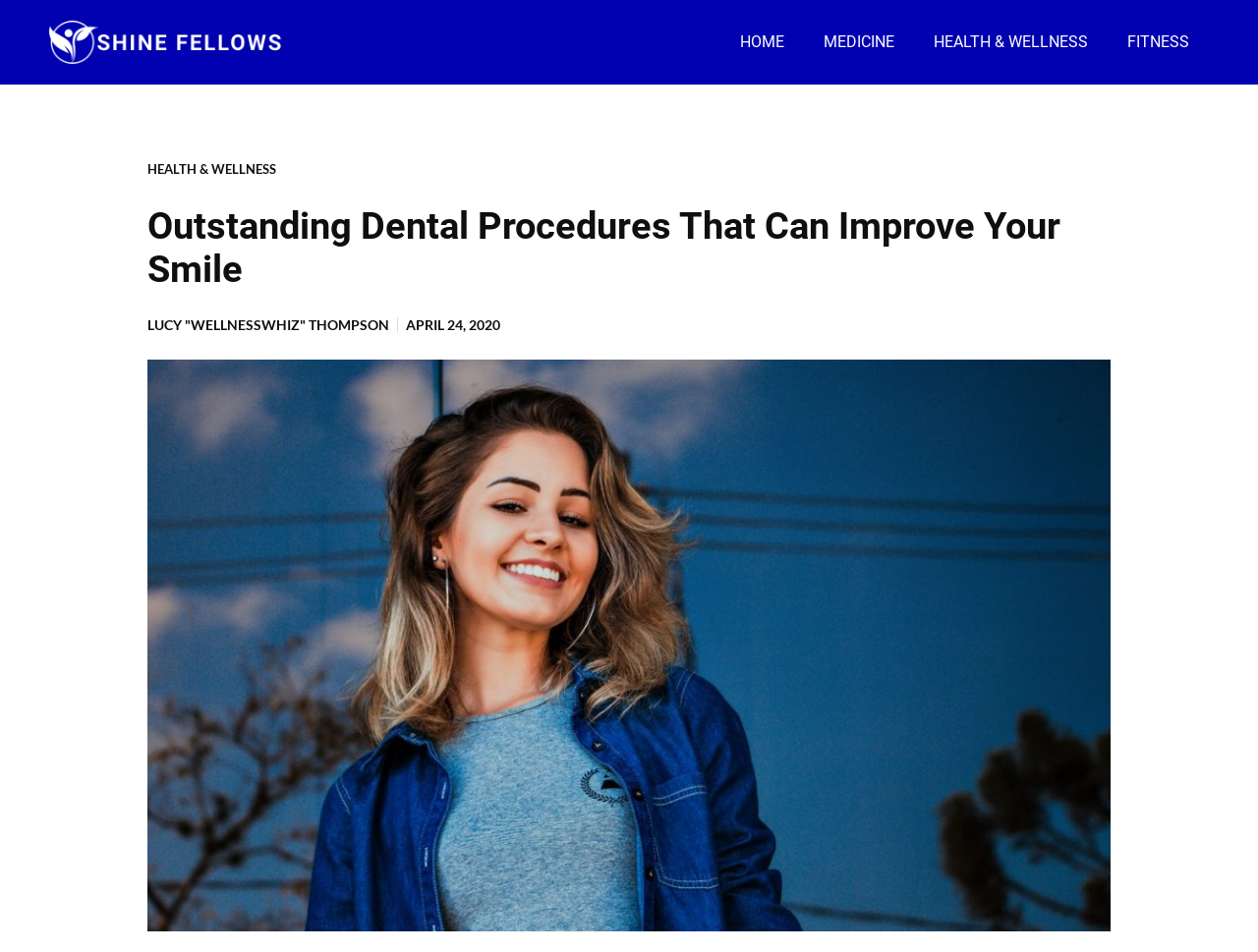What is the date of the article?
Using the details shown in the screenshot, provide a comprehensive answer to the question.

The date of the article is April 24, 2020, as indicated by the link 'APRIL 24, 2020' below the heading.